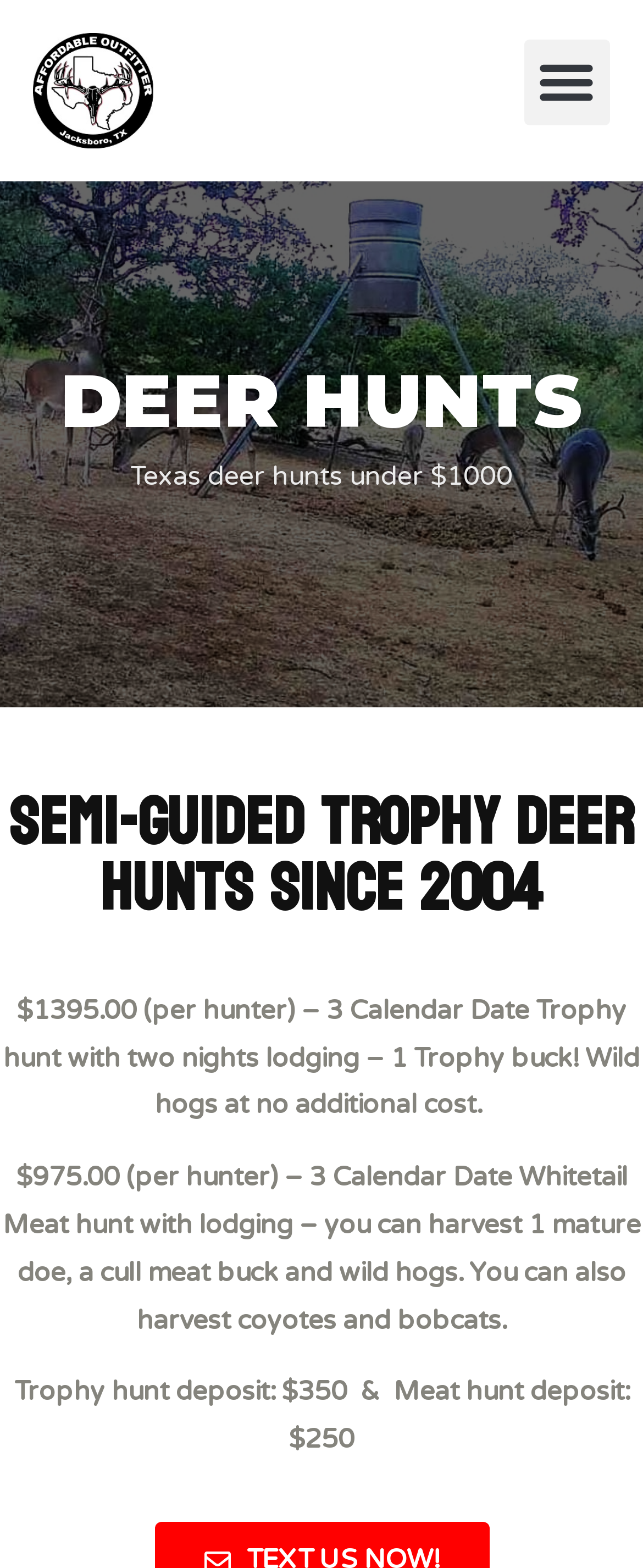What is the price of the 3 Calendar Date Trophy hunt?
Make sure to answer the question with a detailed and comprehensive explanation.

I found the answer by looking at the StaticText element that describes the 3 Calendar Date Trophy hunt, which mentions the price as $1395.00 per hunter.